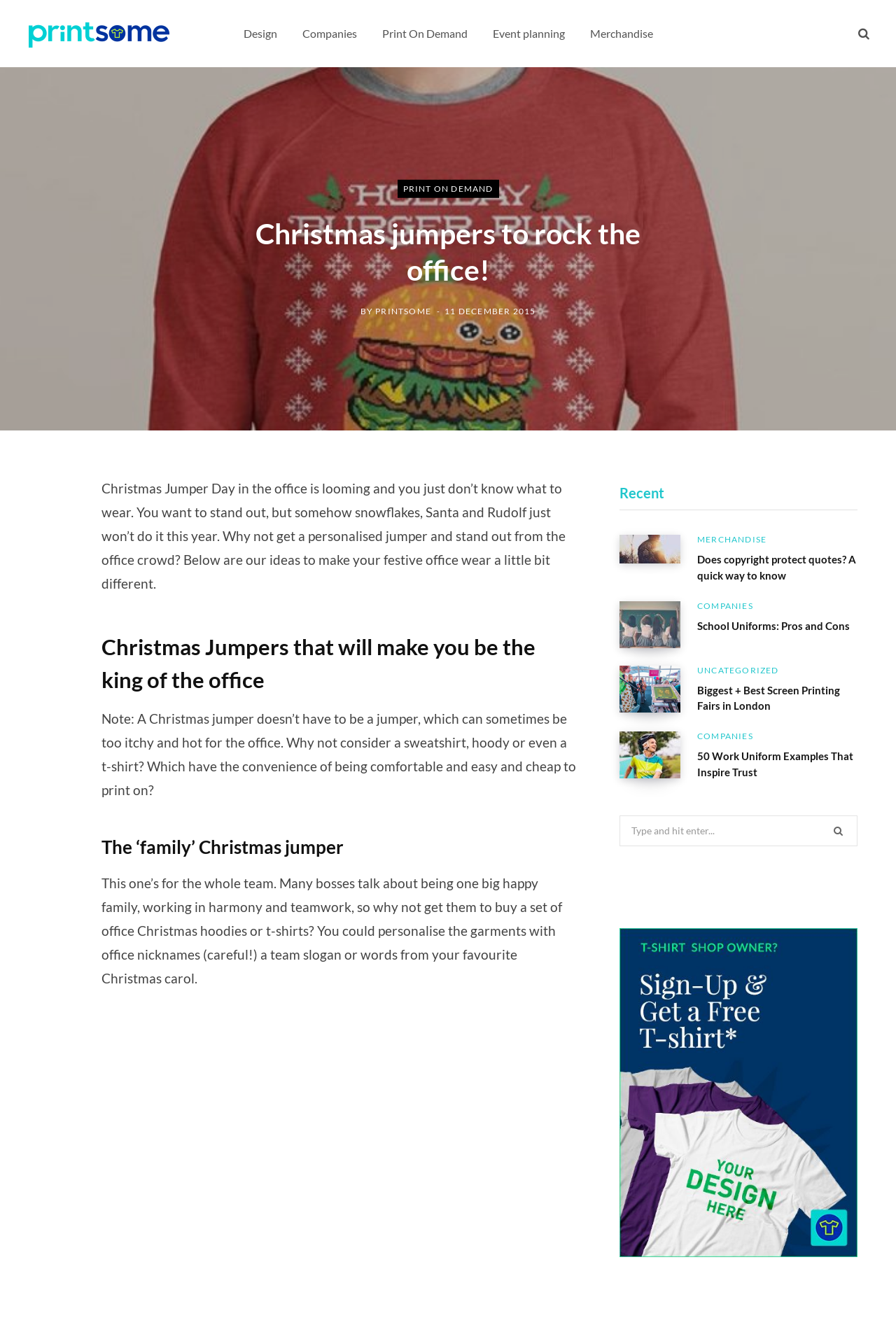Extract the main heading from the webpage content.

Christmas jumpers to rock the office!